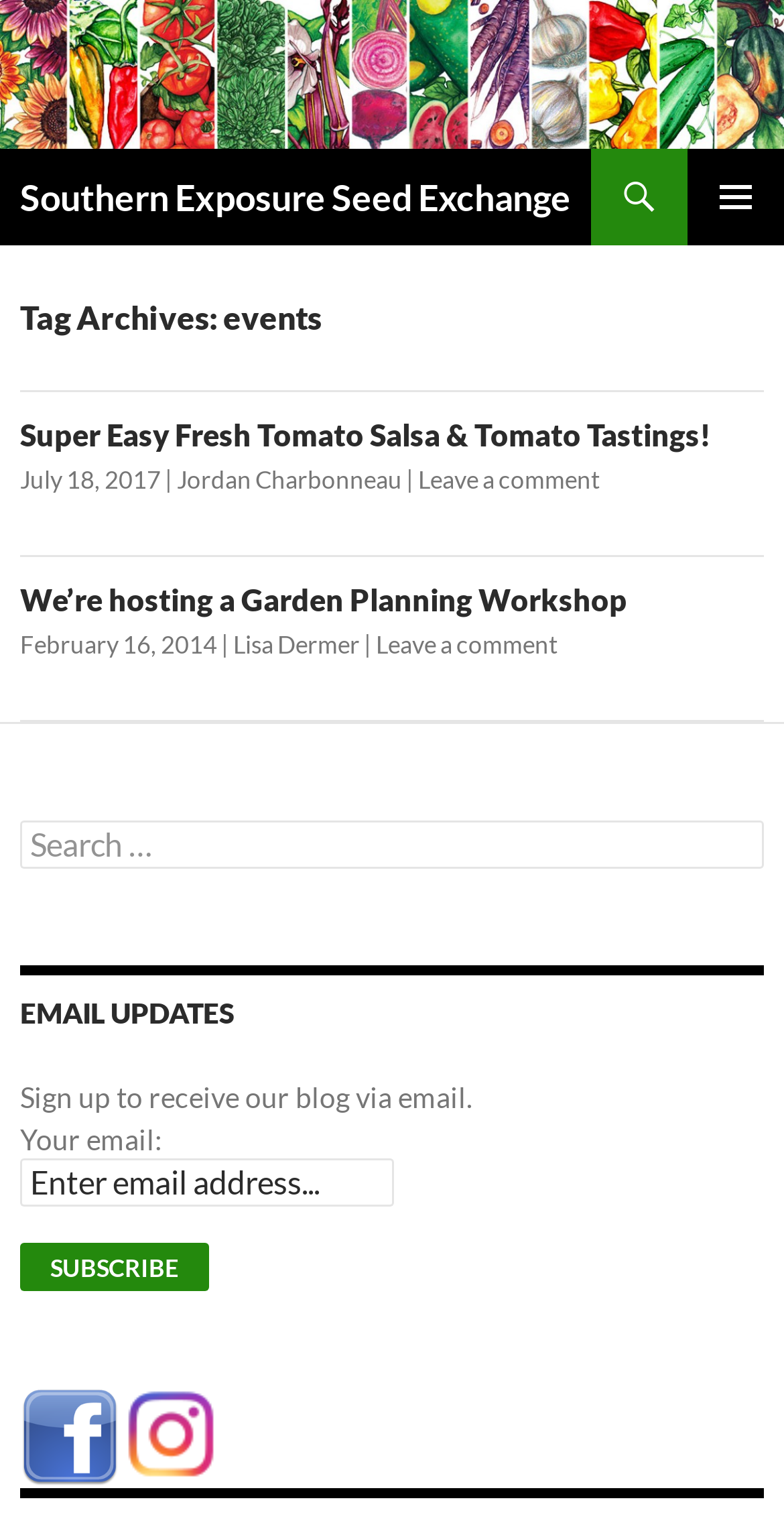Detail the webpage's structure and highlights in your description.

The webpage appears to be a blog or event listing page for Southern Exposure Seed Exchange. At the top, there is a logo image and a link to the organization's name. Below that, there is a heading with the same name, followed by a search link and a primary menu button.

The main content area is divided into several sections. The first section has a heading that reads "Tag Archives: events". Below that, there are two article sections, each with a heading, a link to the article title, a date, an author, and a link to leave a comment. The headings of the articles are "Super Easy Fresh Tomato Salsa & Tomato Tastings!" and "We’re hosting a Garden Planning Workshop".

Following the article sections, there is a search section with a label "Search for:" and a search box. Below that, there is a heading that reads "EMAIL UPDATES" and a paragraph of text that invites users to sign up to receive the blog via email. There is also a form with a text box to enter an email address and a subscribe button.

At the bottom of the page, there are two images, but their contents are not specified. Overall, the page has a simple and clean layout, with a focus on presenting event and blog information.